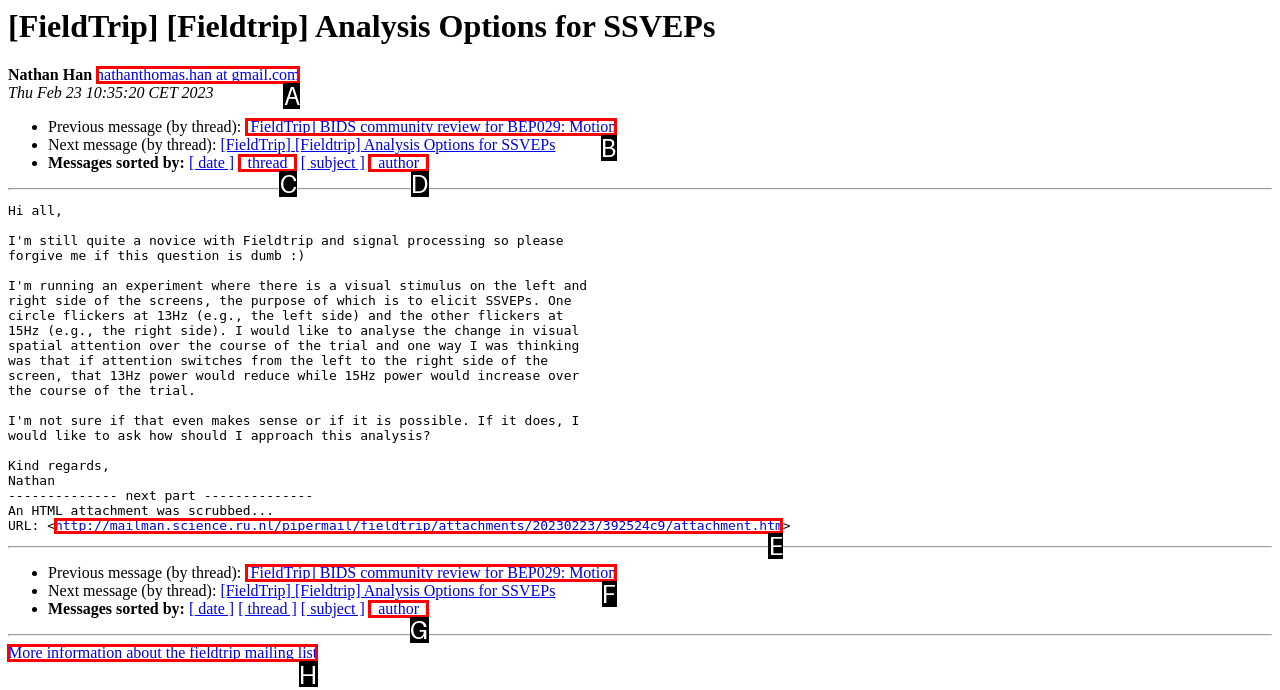Determine which UI element I need to click to achieve the following task: Get more information about the fieldtrip mailing list Provide your answer as the letter of the selected option.

H